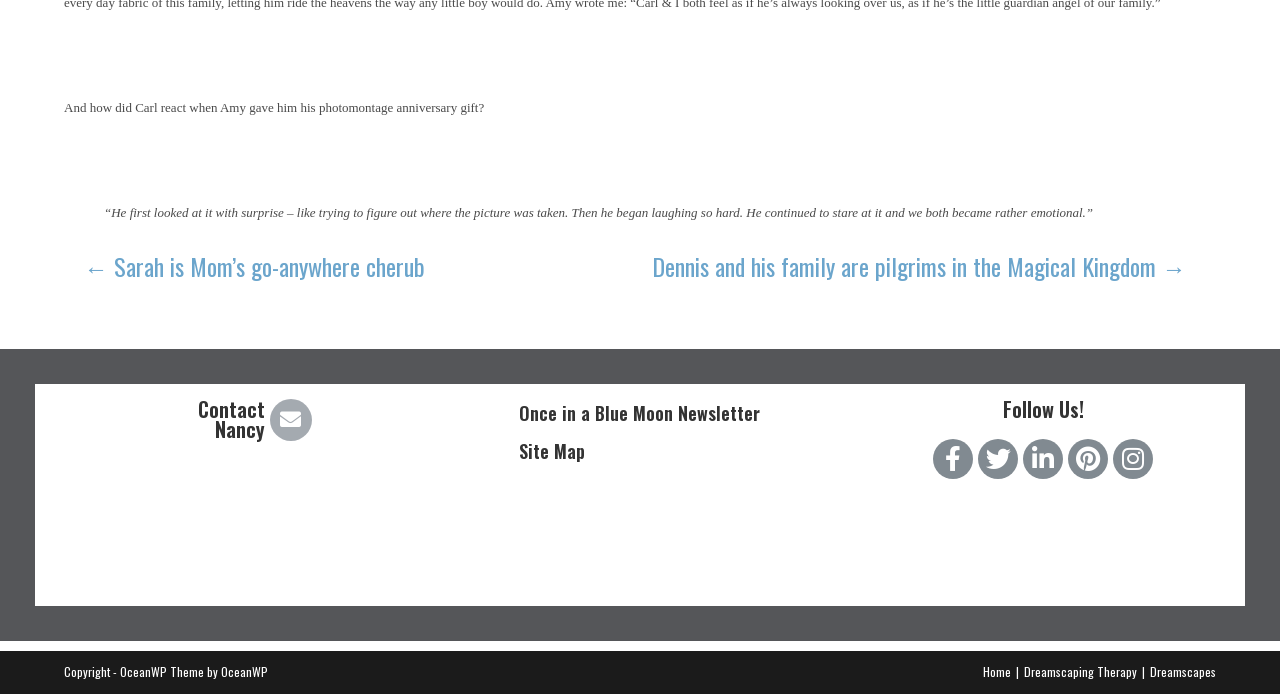Please give the bounding box coordinates of the area that should be clicked to fulfill the following instruction: "Subscribe to the 'Once in a Blue Moon Newsletter'". The coordinates should be in the format of four float numbers from 0 to 1, i.e., [left, top, right, bottom].

[0.406, 0.581, 0.594, 0.607]